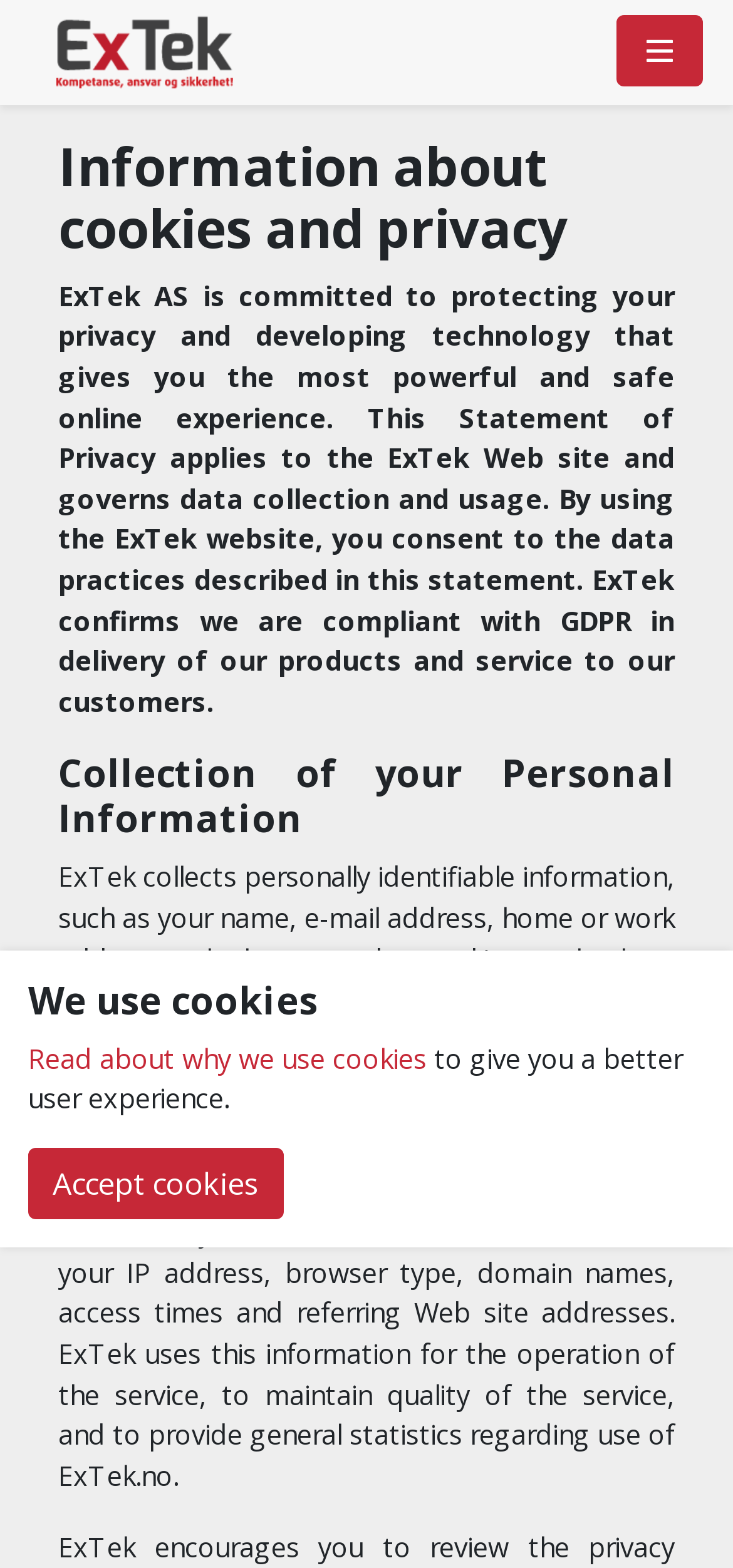Please give a succinct answer to the question in one word or phrase:
What is the topic of the webpage?

Cookies and privacy